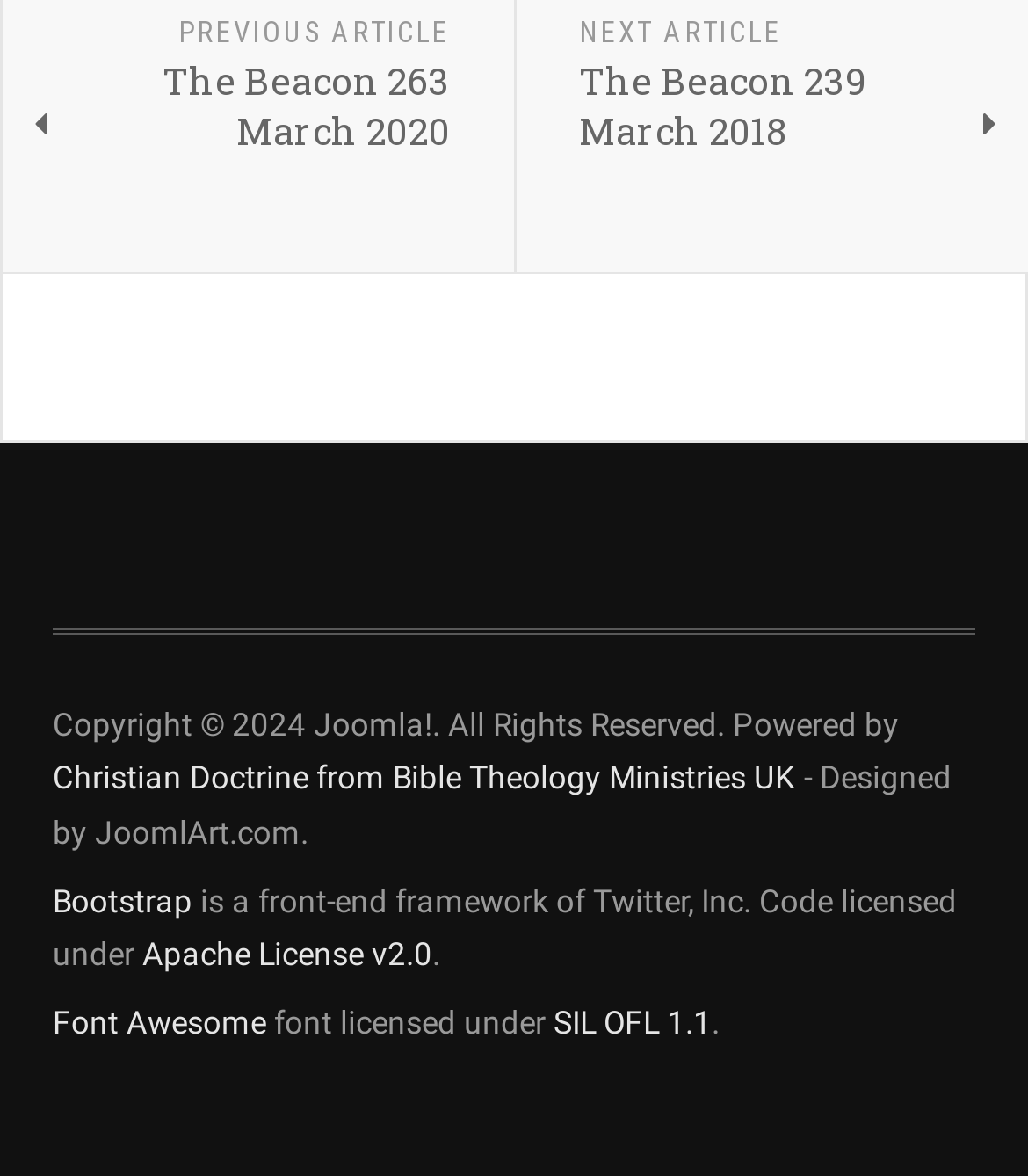Use a single word or phrase to respond to the question:
What is the copyright year?

2024